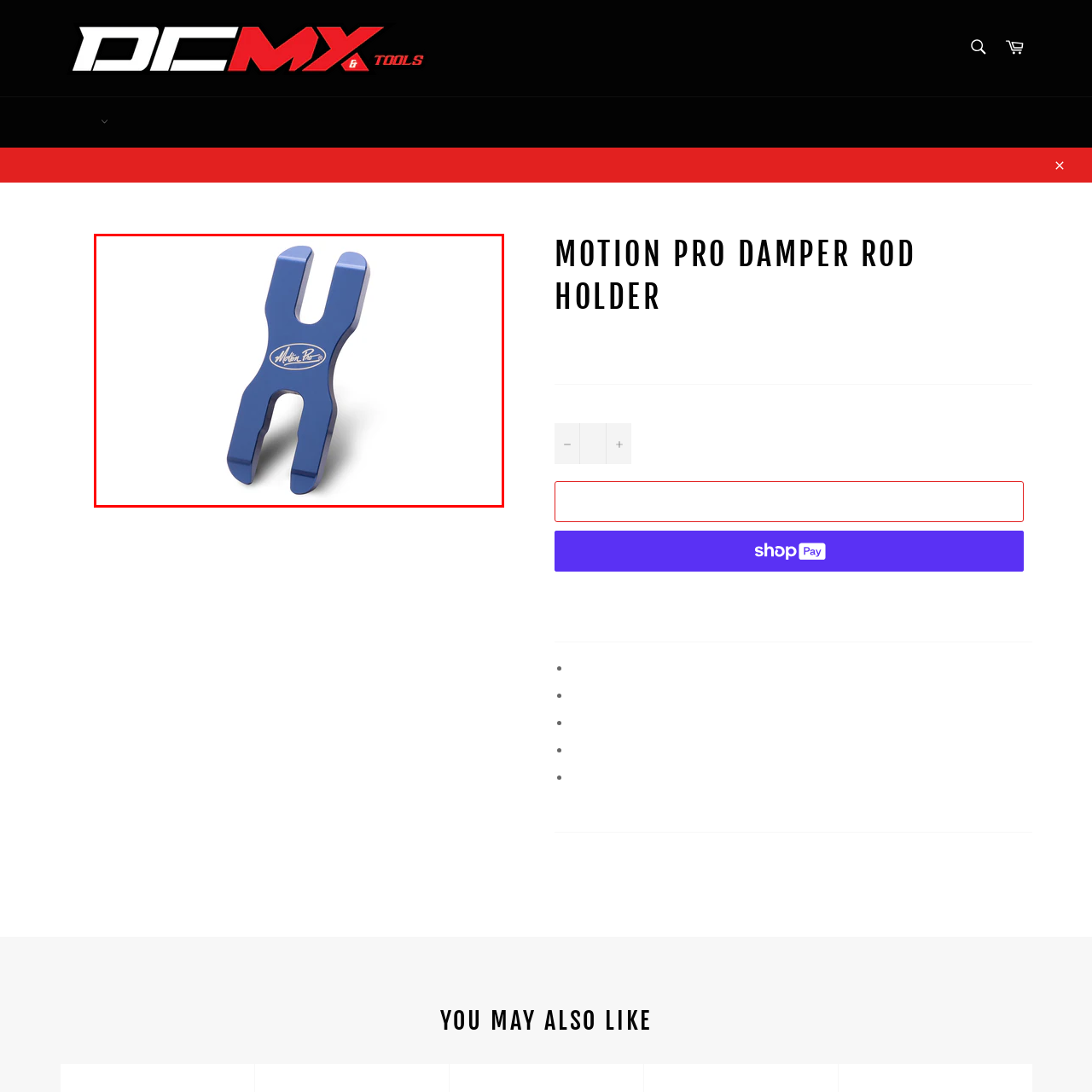Analyze the content inside the red box, What is the significance of the Motion Pro logo? Provide a short answer using a single word or phrase.

Quality craftsmanship